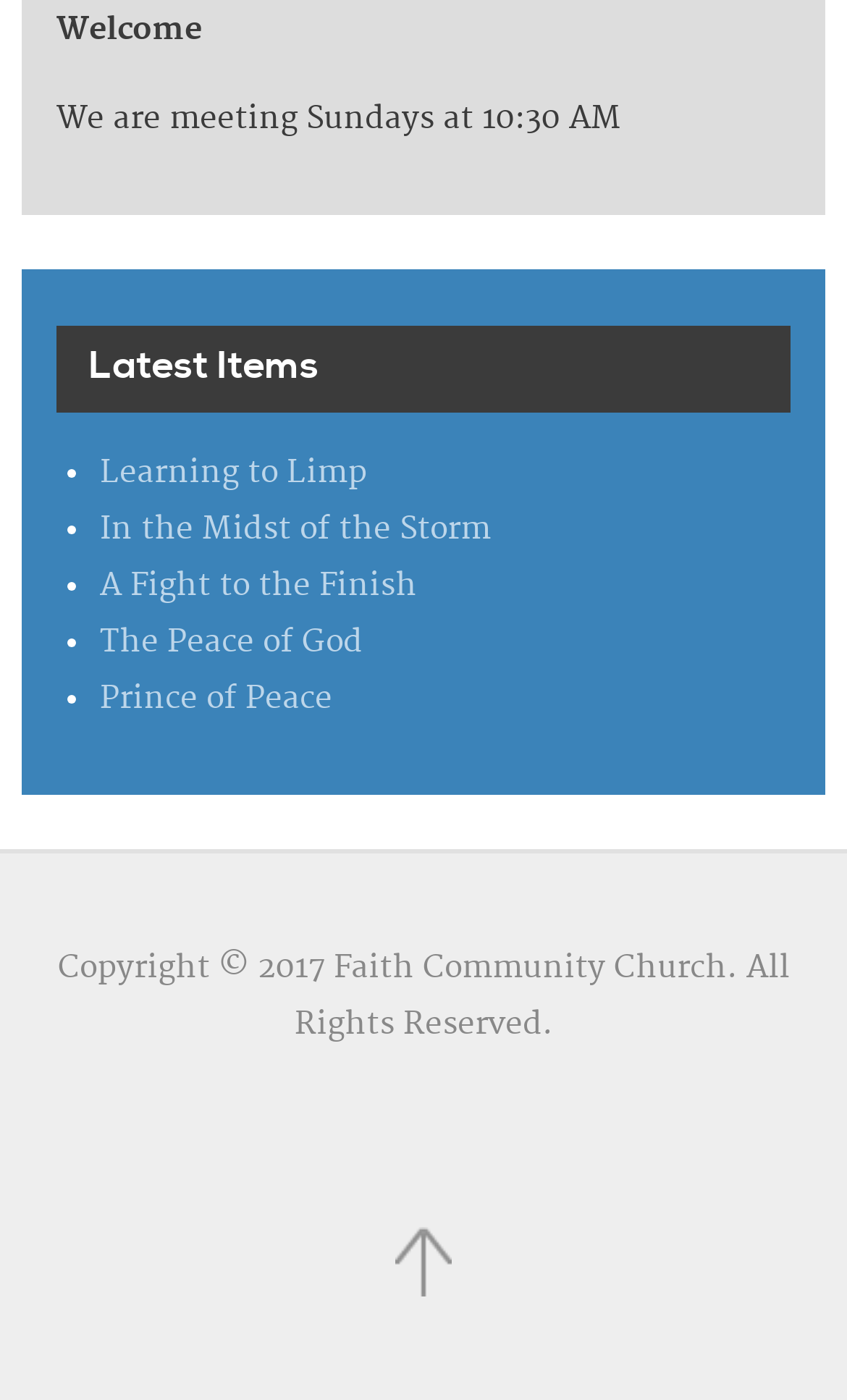By analyzing the image, answer the following question with a detailed response: How many list items are under 'Latest Items'?

I counted the number of ListMarker elements under the 'Latest Items' heading, which are 5, each corresponding to a link element.